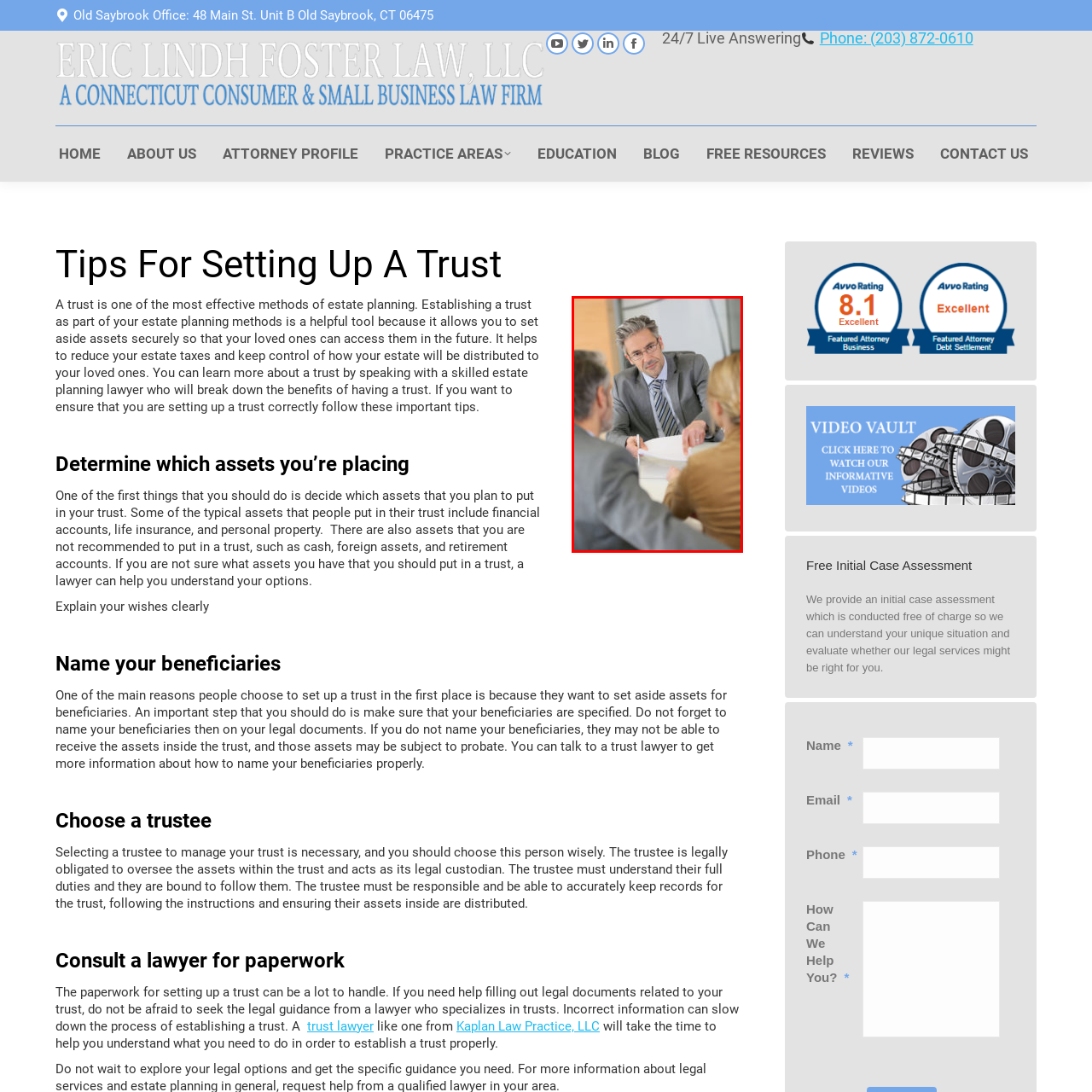Examine the image inside the red bounding box and deliver a thorough answer to the question that follows, drawing information from the image: What are the documents on the table?

The lawyer is pointing to documents on the table, which appear to be relevant to the conversation about estate planning, indicating that they are likely related to the topic of discussion.